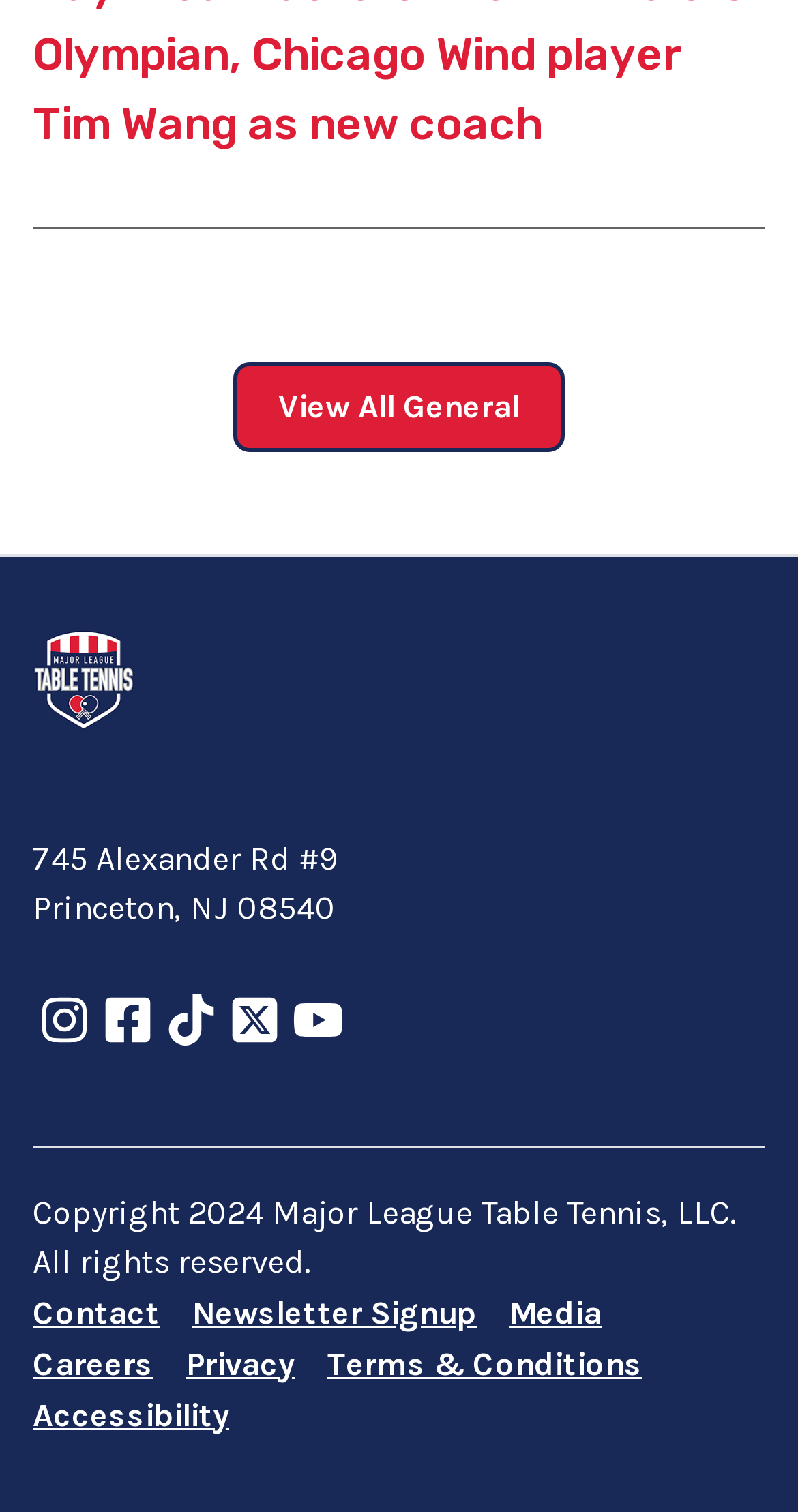Find the bounding box coordinates for the area that should be clicked to accomplish the instruction: "View all general information".

[0.292, 0.24, 0.708, 0.299]